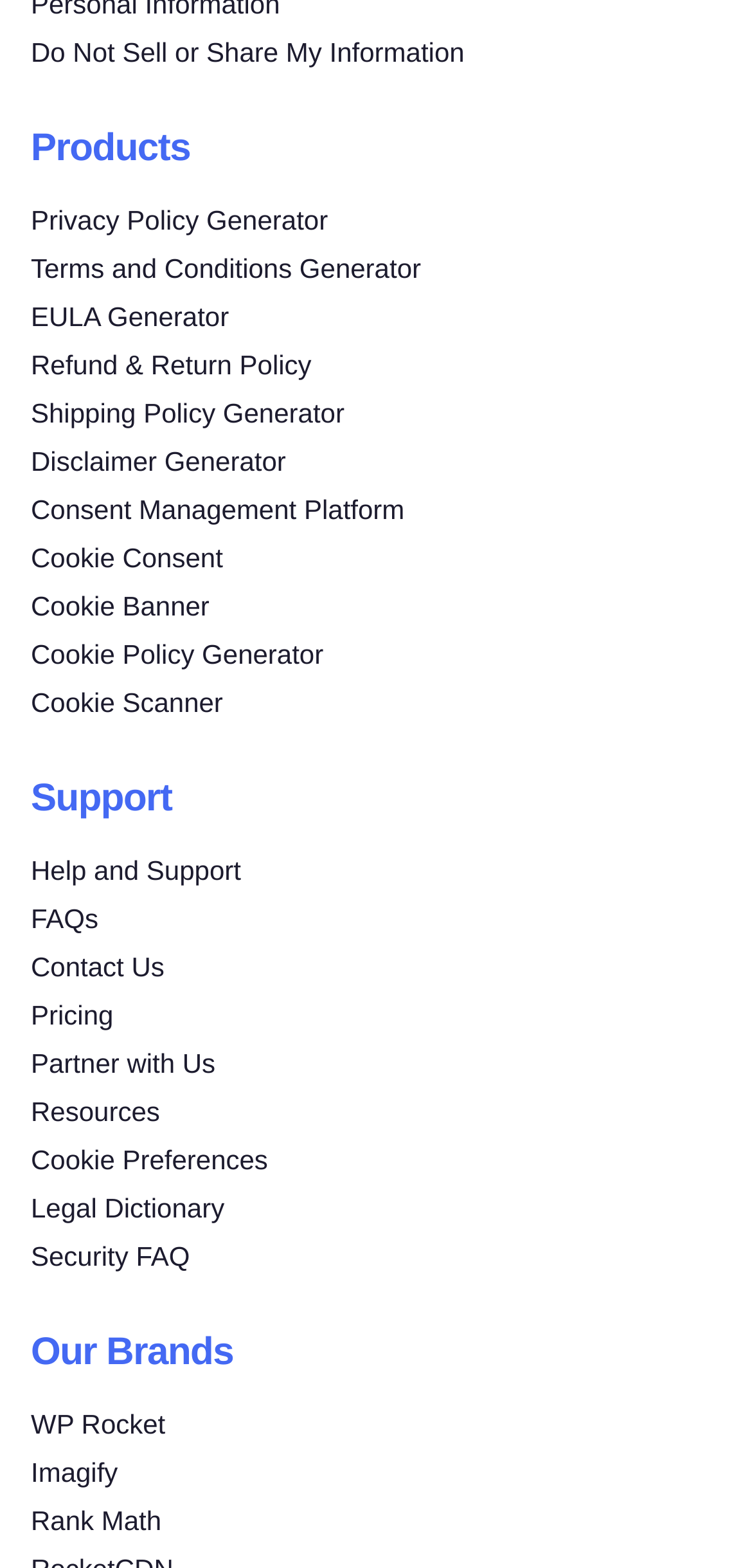Locate the bounding box coordinates of the item that should be clicked to fulfill the instruction: "Explore resources".

[0.041, 0.699, 0.213, 0.719]